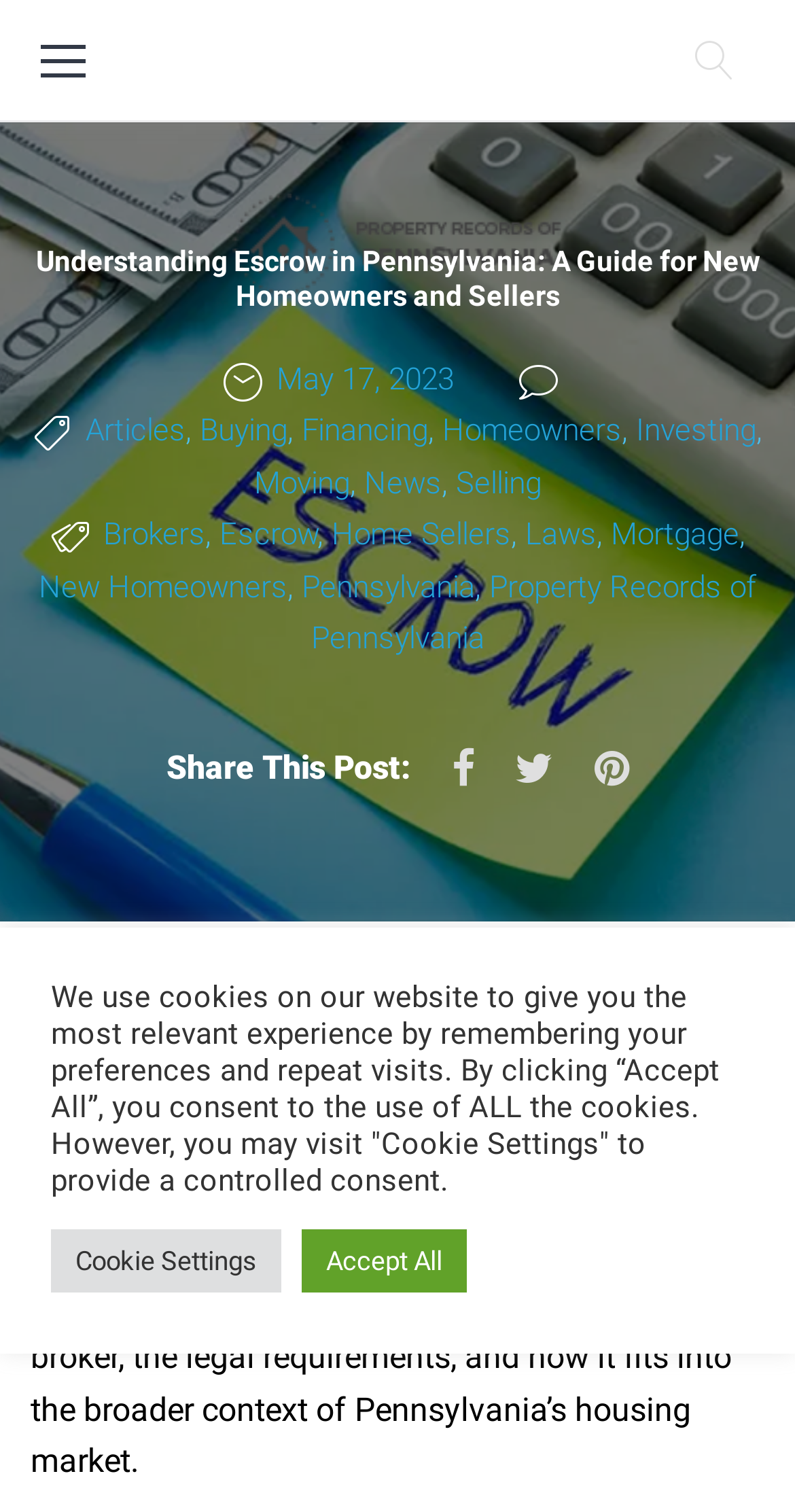What is the purpose of the button at the top left corner?
Examine the image and provide an in-depth answer to the question.

The button at the top left corner has the description 'expanded: False controls: main-menu', which suggests that it is used to control the main menu. When clicked, it likely expands or collapses the main menu, allowing users to access different sections of the website.